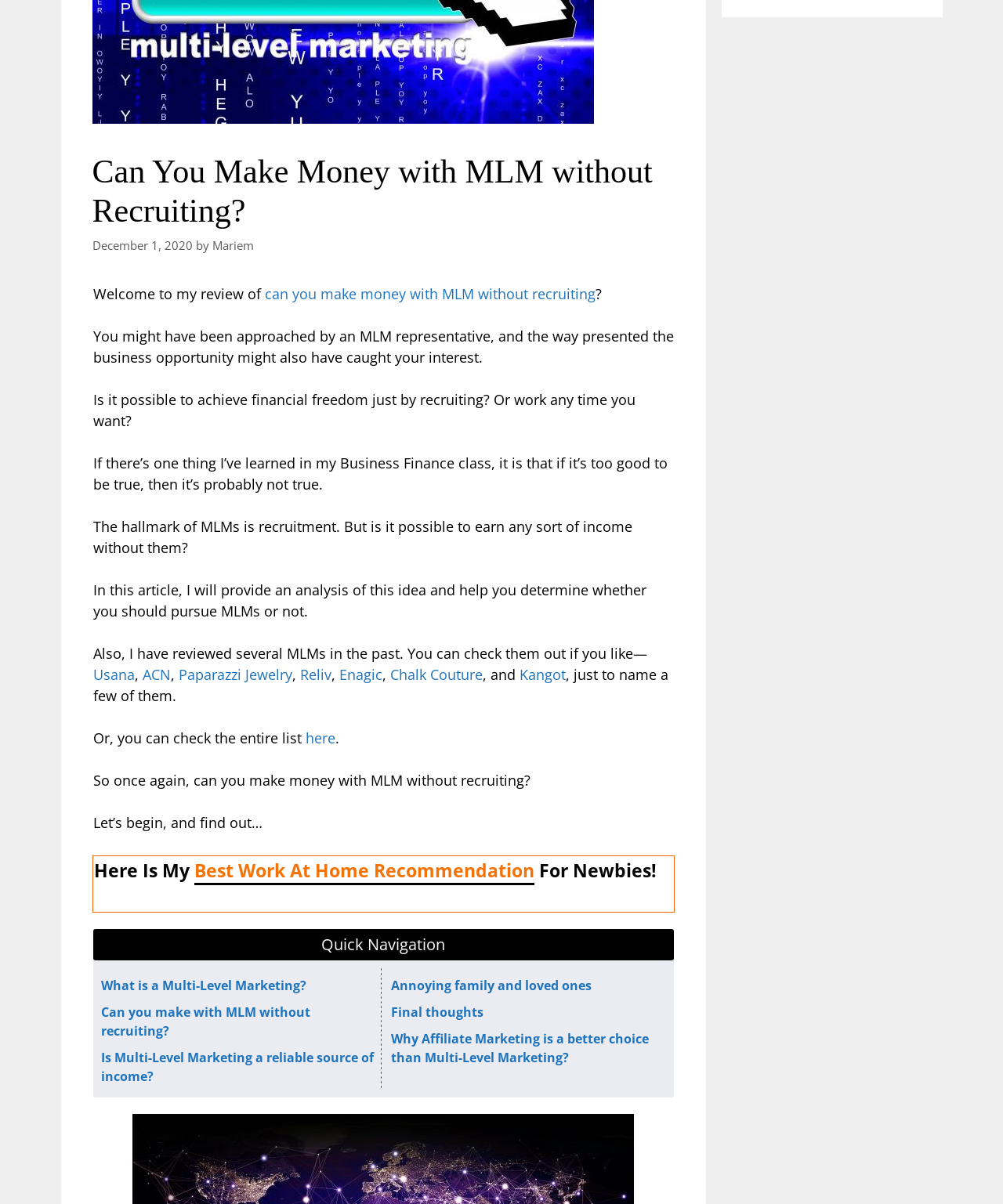Locate the bounding box coordinates of the UI element described by: "Mariem". Provide the coordinates as four float numbers between 0 and 1, formatted as [left, top, right, bottom].

[0.211, 0.197, 0.253, 0.21]